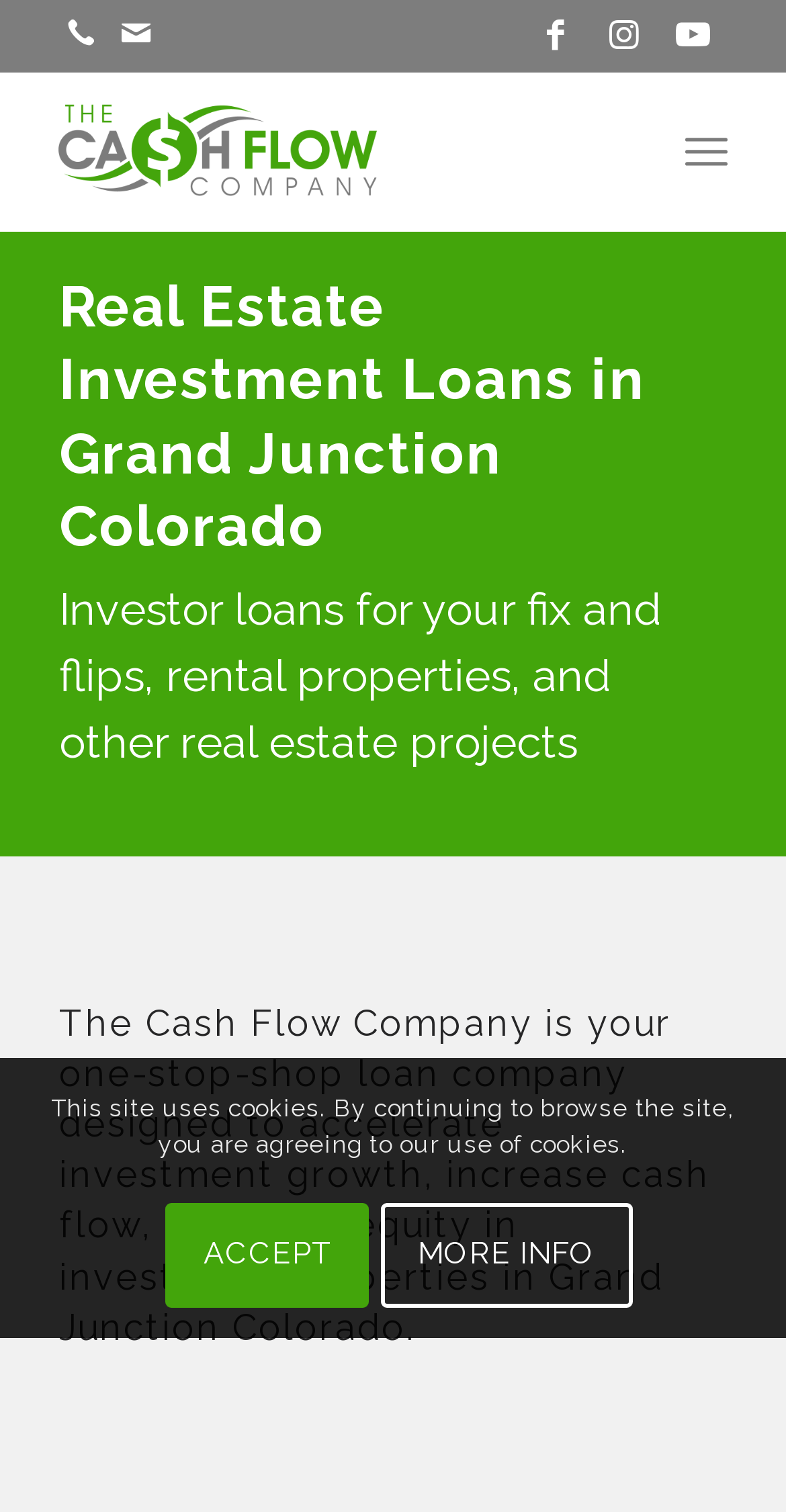Articulate a complete and detailed caption of the webpage elements.

The webpage is about The Cash Flow Company, a loan company specializing in real estate investment loans in Grand Junction, Colorado. At the top right corner, there are three social media links to Facebook, Instagram, and Youtube. Below these links, there is a navigation menu with a "Menu" button.

On the top left side, there is a logo of The Cash Flow Company, which is also a link. Below the logo, there is a main section with a heading that reads "Real Estate Investment Loans in Grand Junction Colorado". This heading is followed by a paragraph of text that describes the types of investor loans offered by the company, including fix and flips, rental properties, and other real estate projects.

Further down the page, there is another heading that summarizes the company's mission, stating that it is a one-stop-shop loan company designed to accelerate investment growth, increase cash flow, and build equity in investment properties in Grand Junction Colorado.

At the bottom of the page, there is a notice about the site using cookies, with two buttons to either "ACCEPT" or get "MORE INFO" about the cookie policy.